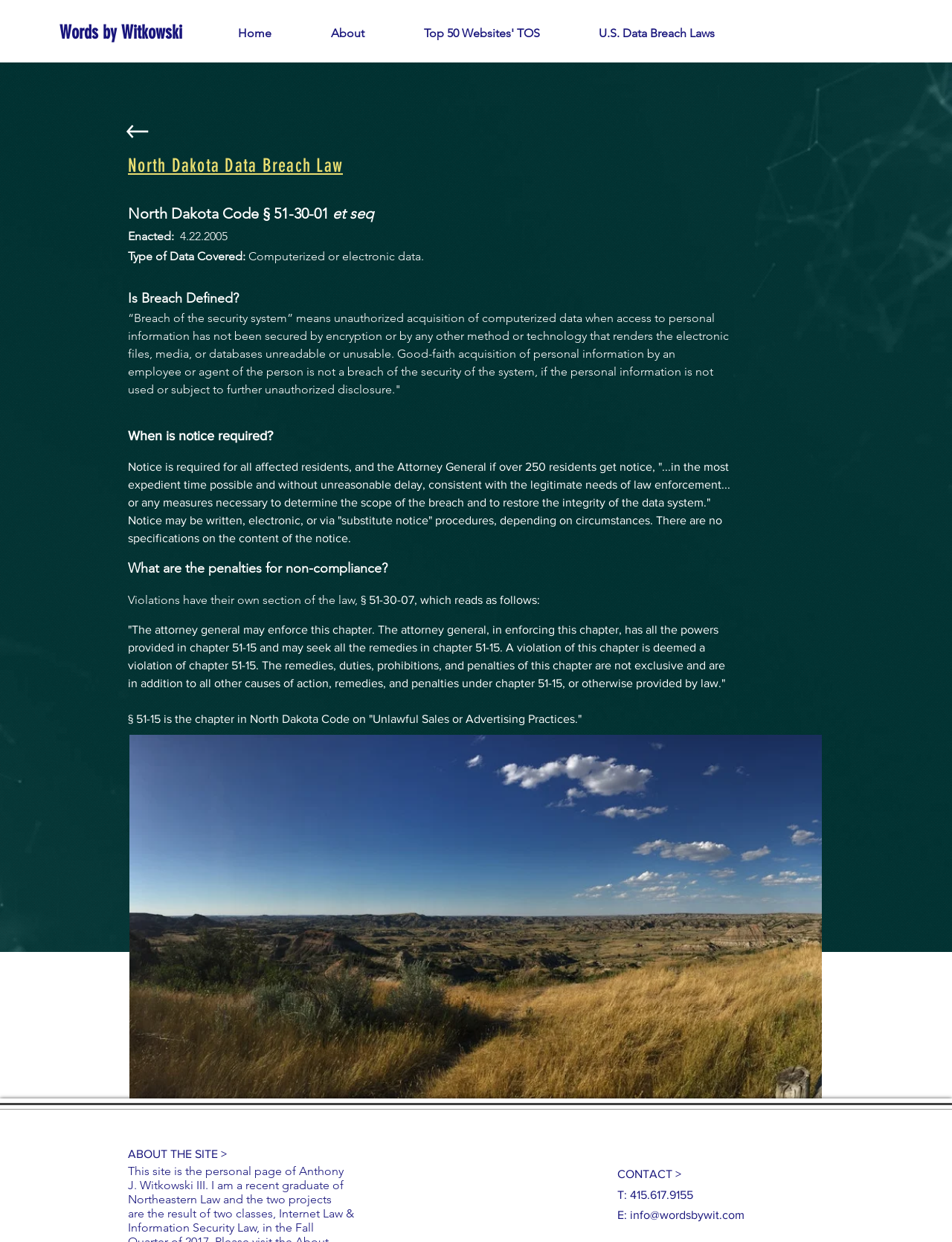Please provide a comprehensive answer to the question below using the information from the image: When is notice required according to this law?

I found the answer by looking at the StaticText element that says 'When is notice required?' and its adjacent element that says '...in the most expedient time possible and without unreasonable delay...'. This suggests that notice is required in the most expedient time possible according to the law.